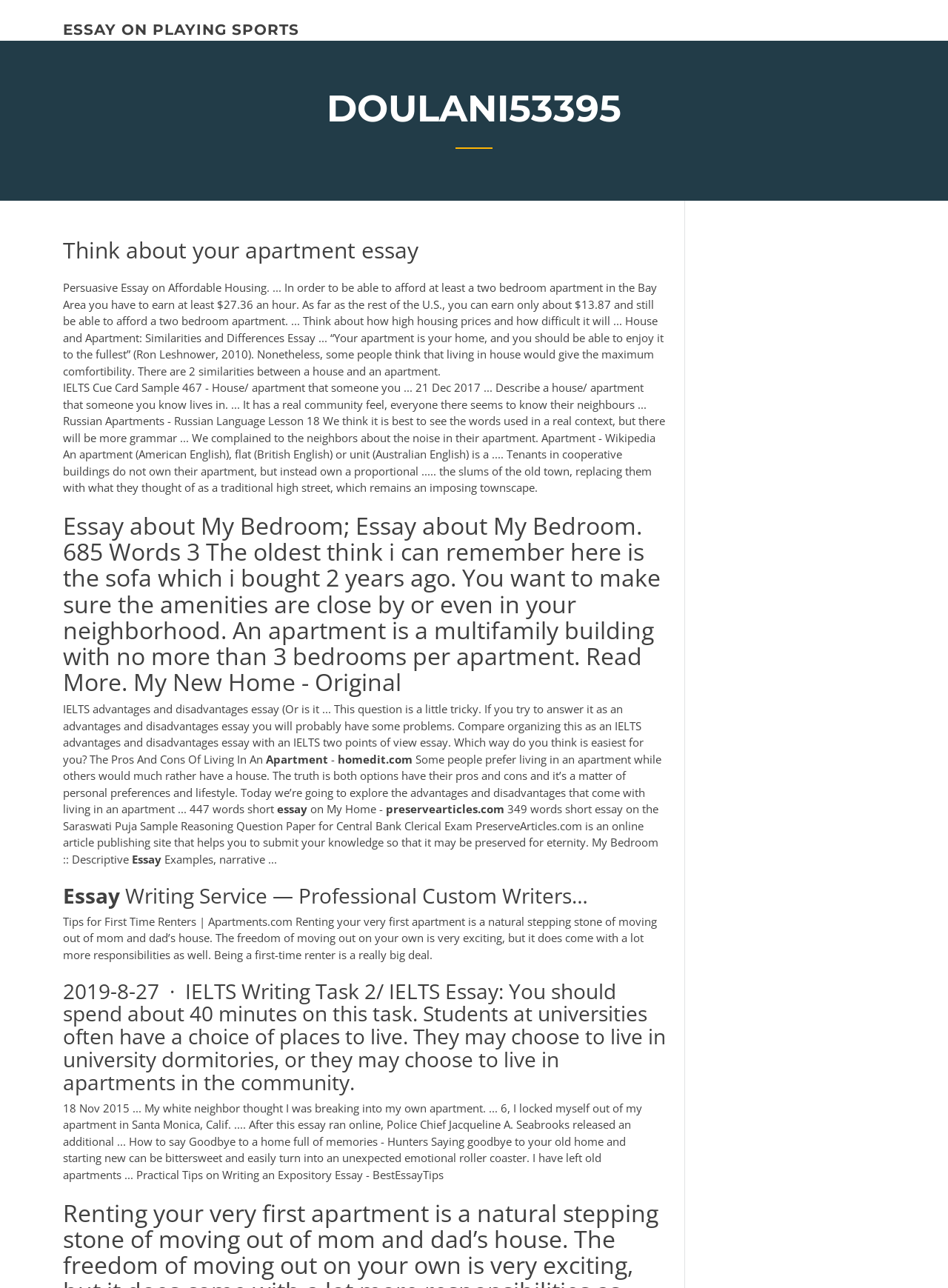Use a single word or phrase to respond to the question:
Are there any specific apartment-related topics discussed on the webpage?

Yes, pros and cons of apartment living